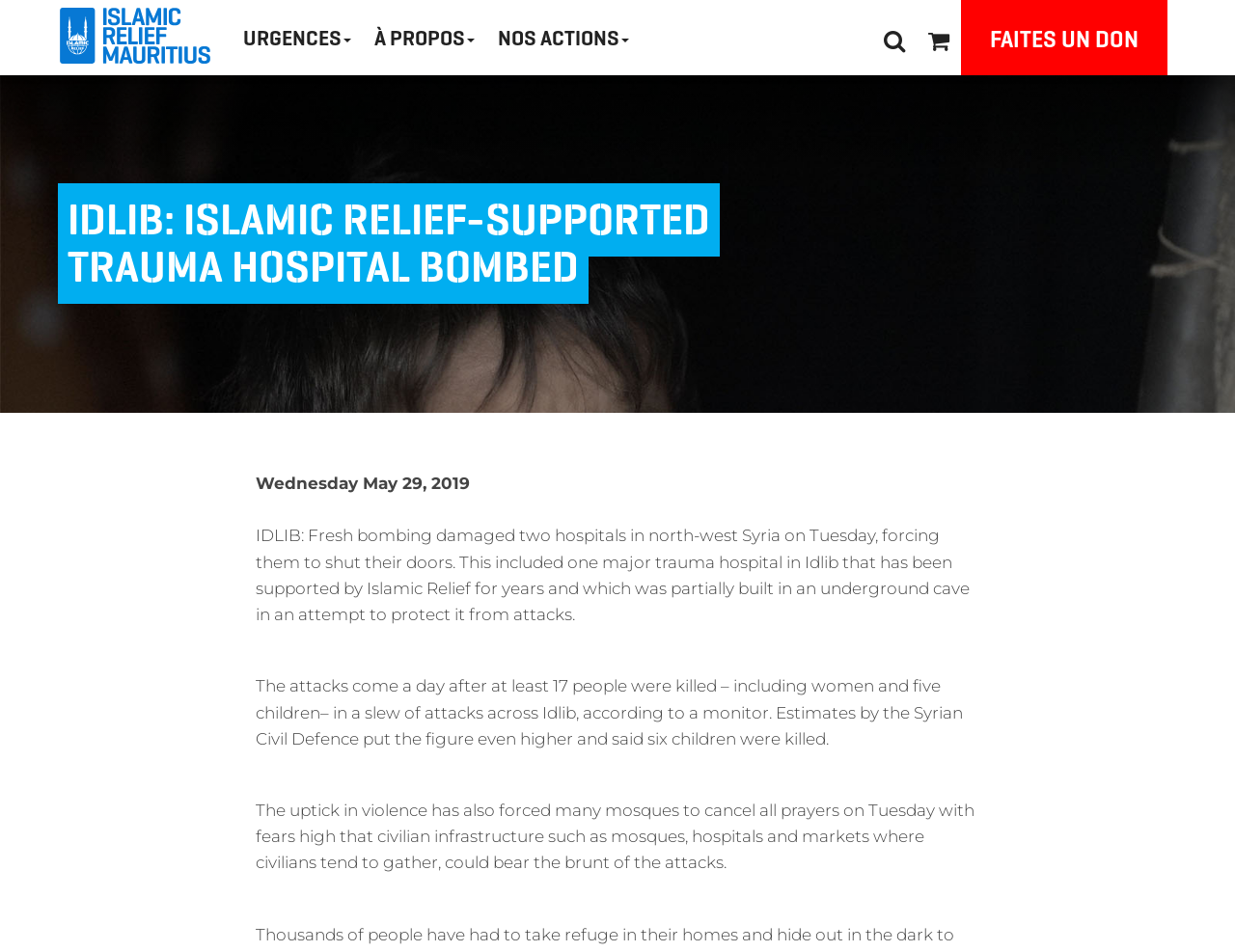Explain the webpage in detail.

The webpage is about a news article from Islamic Relief Mauritius, with a focus on a trauma hospital in Idlib that was bombed. At the top left, there is a link to "Islamic Relief Mauritius" accompanied by an image with the same name. On the top right, there are several buttons and links, including "FAITES UN DON" (Donate), a search icon, a menu button, and buttons for "URGENCES" (Urgencies), "À PROPOS" (About), and "NOS ACTIONS" (Our Actions).

Below the top section, there is a prominent heading that reads "IDLIB: ISLAMIC RELIEF-SUPPORTED TRAUMA HOSPITAL BOMBED". Underneath the heading, there is a date "Wednesday May 29, 2019". The main content of the article follows, which describes the bombing of two hospitals in north-west Syria, including a major trauma hospital supported by Islamic Relief. The article also reports on the casualties and the impact of the violence on civilian infrastructure.

The text is divided into paragraphs, with the main content taking up most of the page. The layout is clean, with a clear hierarchy of headings and text. There are no images other than the Islamic Relief Mauritius logo at the top.